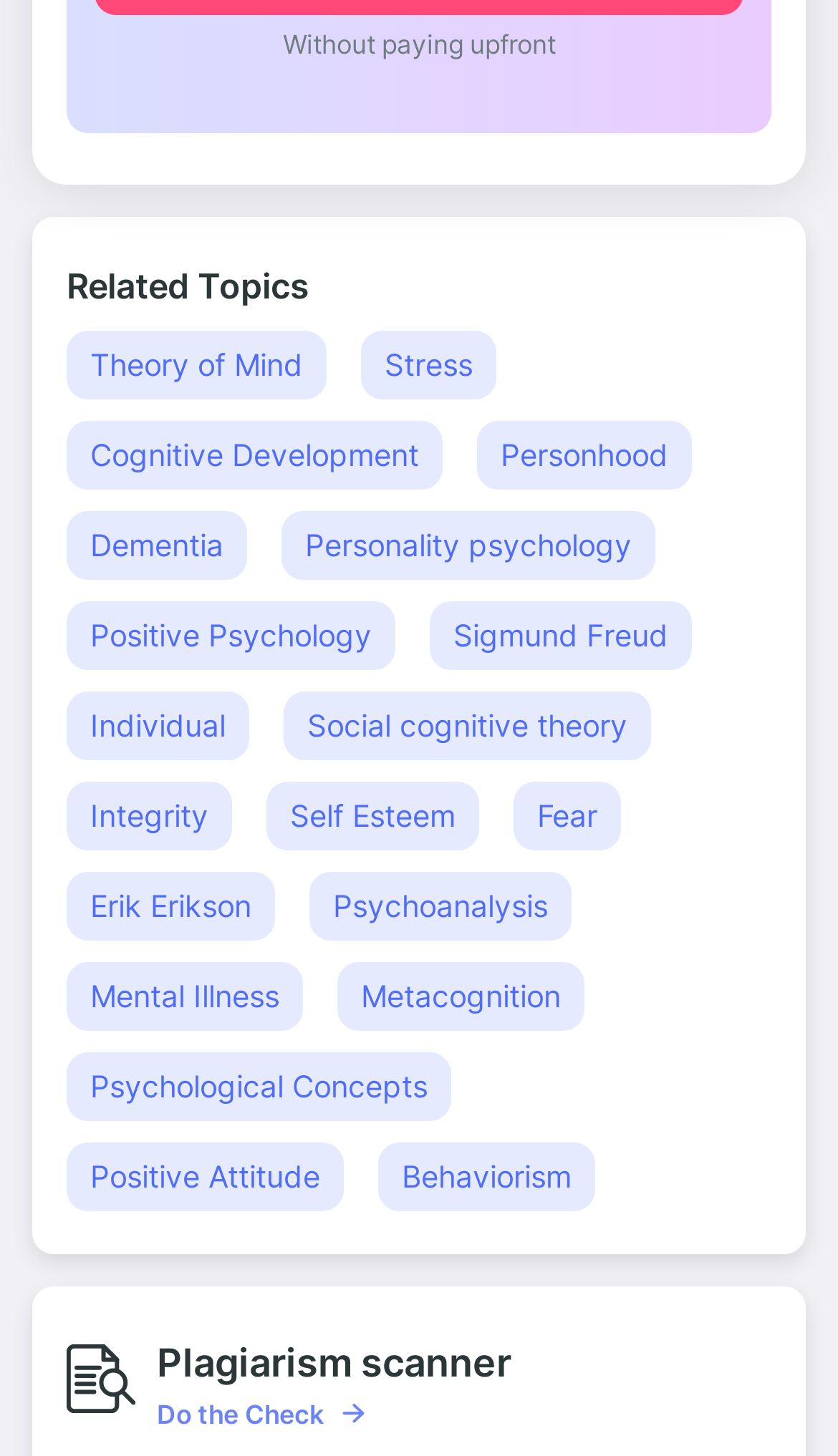Determine the bounding box coordinates for the element that should be clicked to follow this instruction: "Explore the topic of Positive Psychology". The coordinates should be given as four float numbers between 0 and 1, in the format [left, top, right, bottom].

[0.079, 0.413, 0.472, 0.46]